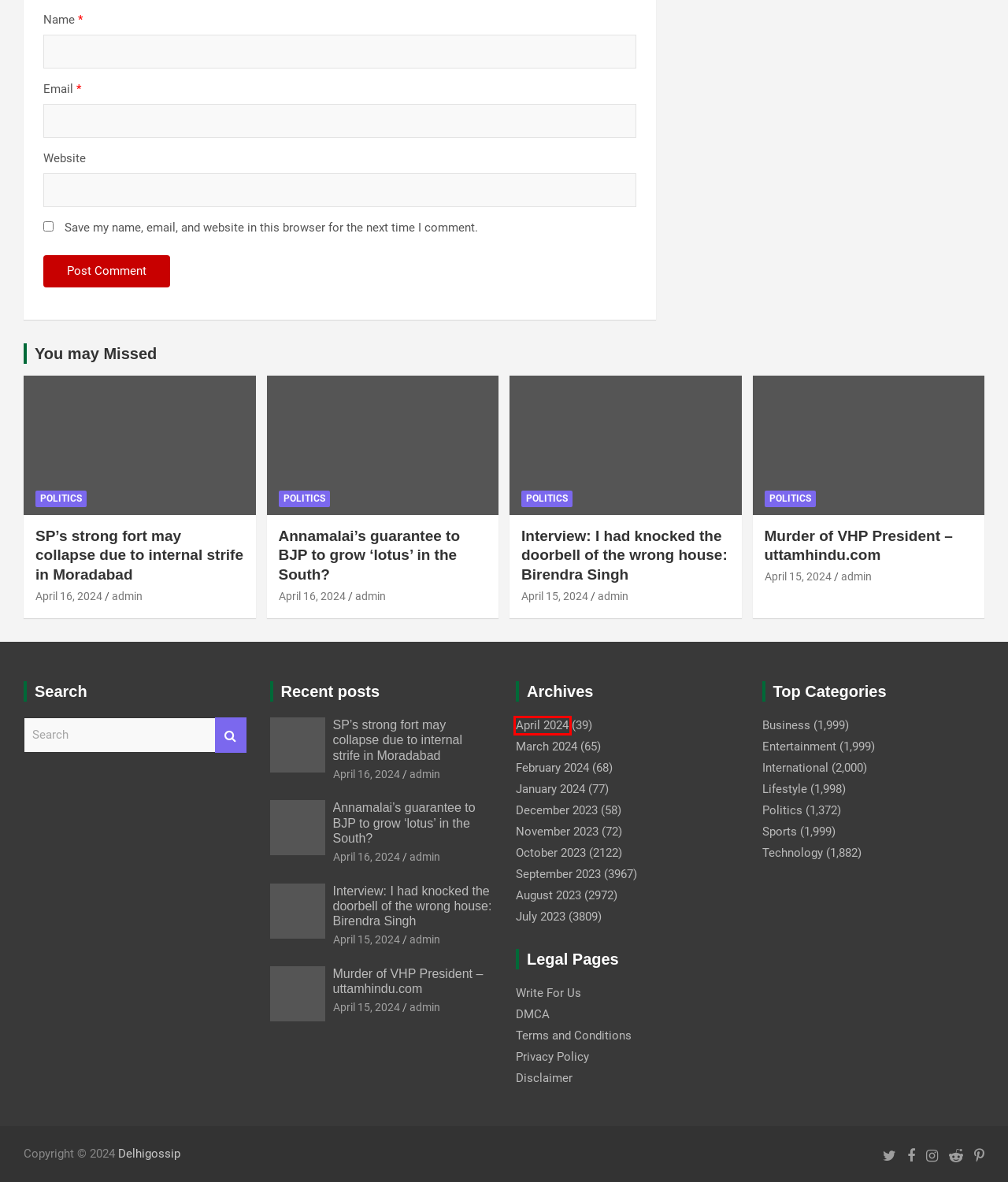A screenshot of a webpage is provided, featuring a red bounding box around a specific UI element. Identify the webpage description that most accurately reflects the new webpage after interacting with the selected element. Here are the candidates:
A. December 2023 – Delhigossip
B. November 2023 – Delhigossip
C. August 2023 – Delhigossip
D. September 2023 – Delhigossip
E. July 2023 – Delhigossip
F. October 2023 – Delhigossip
G. February 2024 – Delhigossip
H. April 2024 – Delhigossip

H